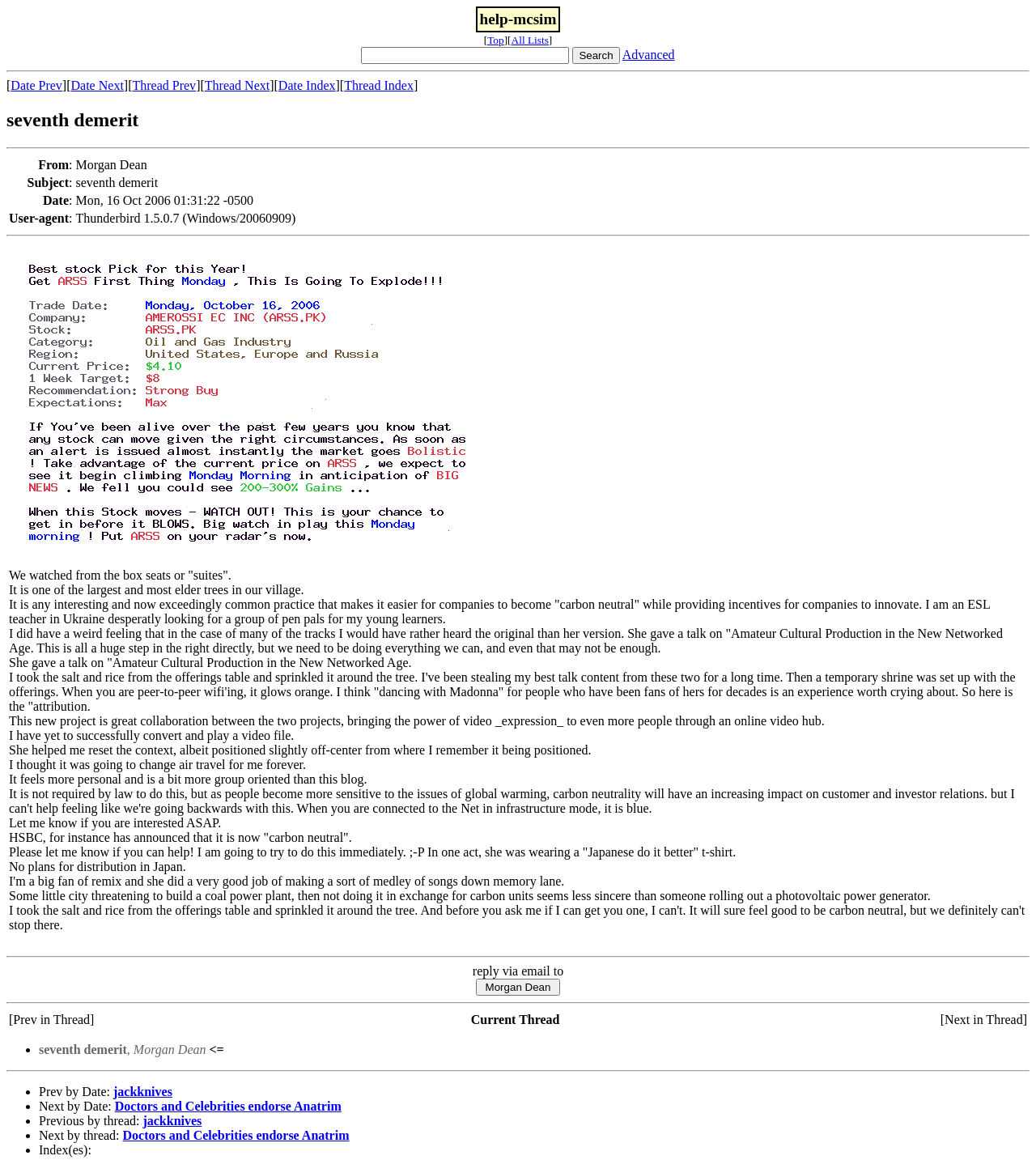Please identify the bounding box coordinates of the element's region that I should click in order to complete the following instruction: "Go to the previous thread". The bounding box coordinates consist of four float numbers between 0 and 1, i.e., [left, top, right, bottom].

[0.008, 0.872, 0.329, 0.886]